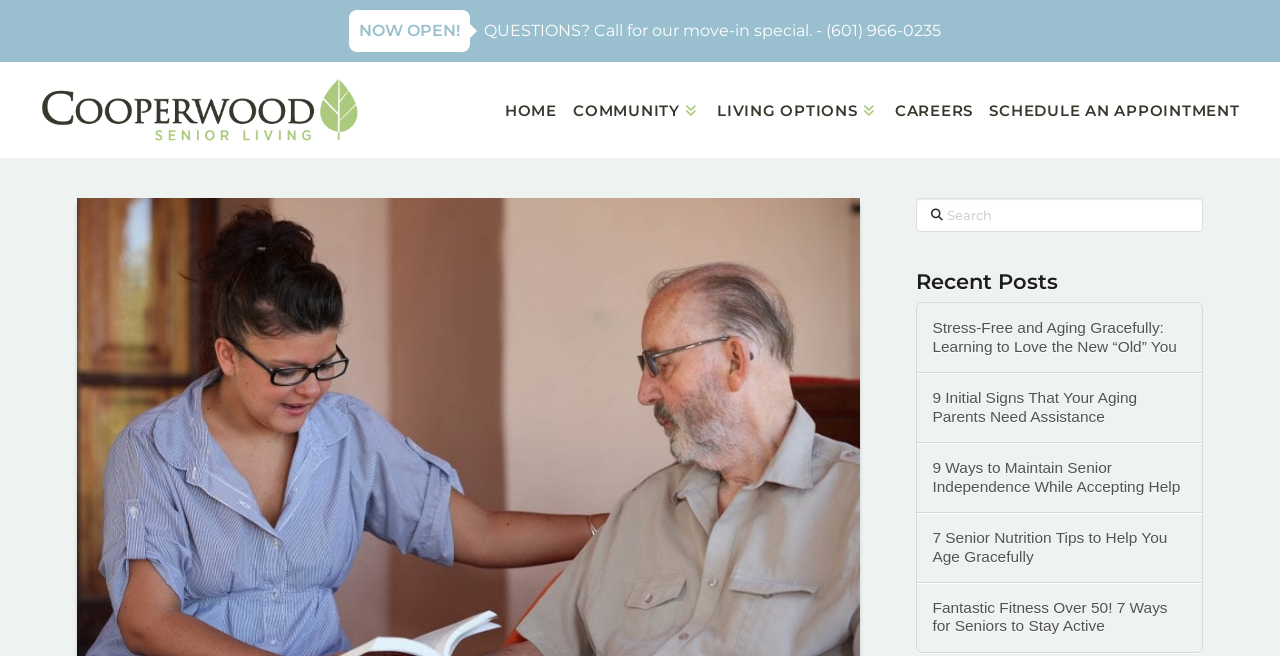Please identify the bounding box coordinates of the element I need to click to follow this instruction: "Schedule an appointment".

[0.761, 0.095, 0.969, 0.241]